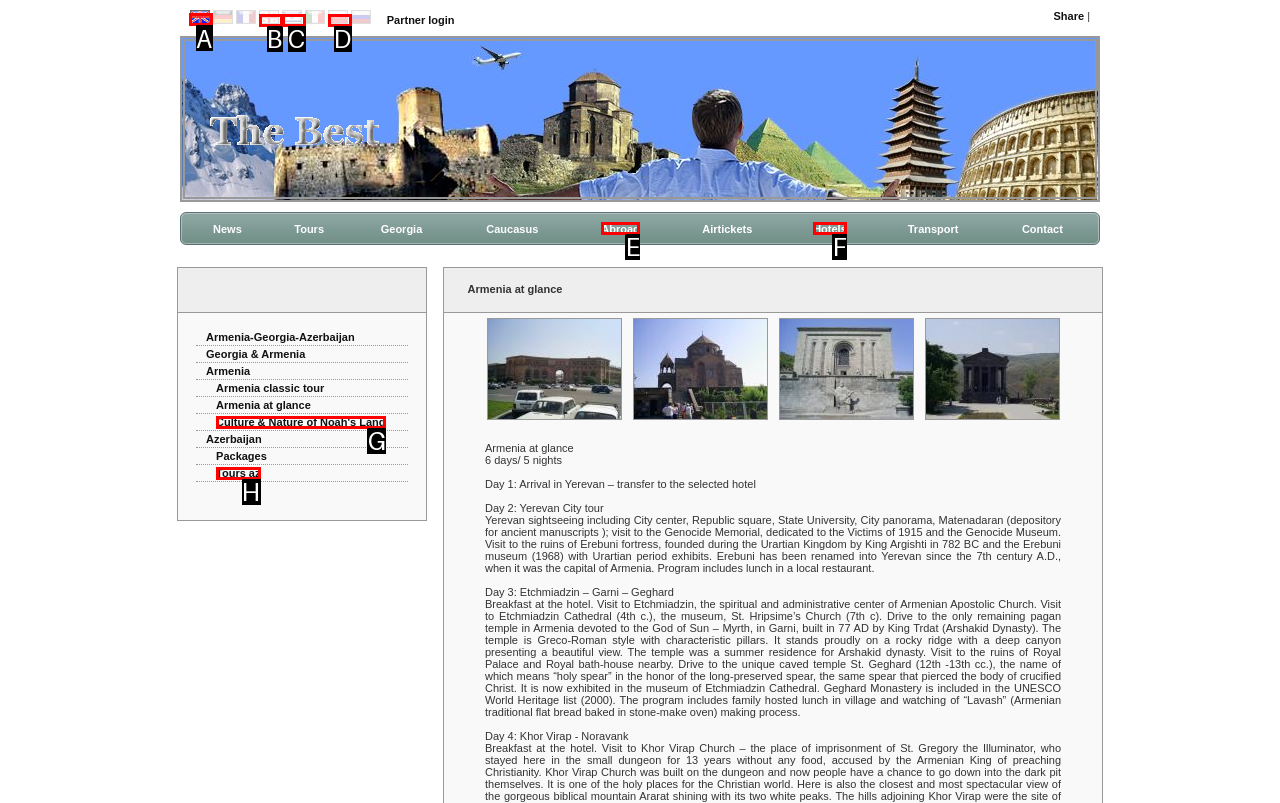Identify the correct letter of the UI element to click for this task: Select English language
Respond with the letter from the listed options.

A